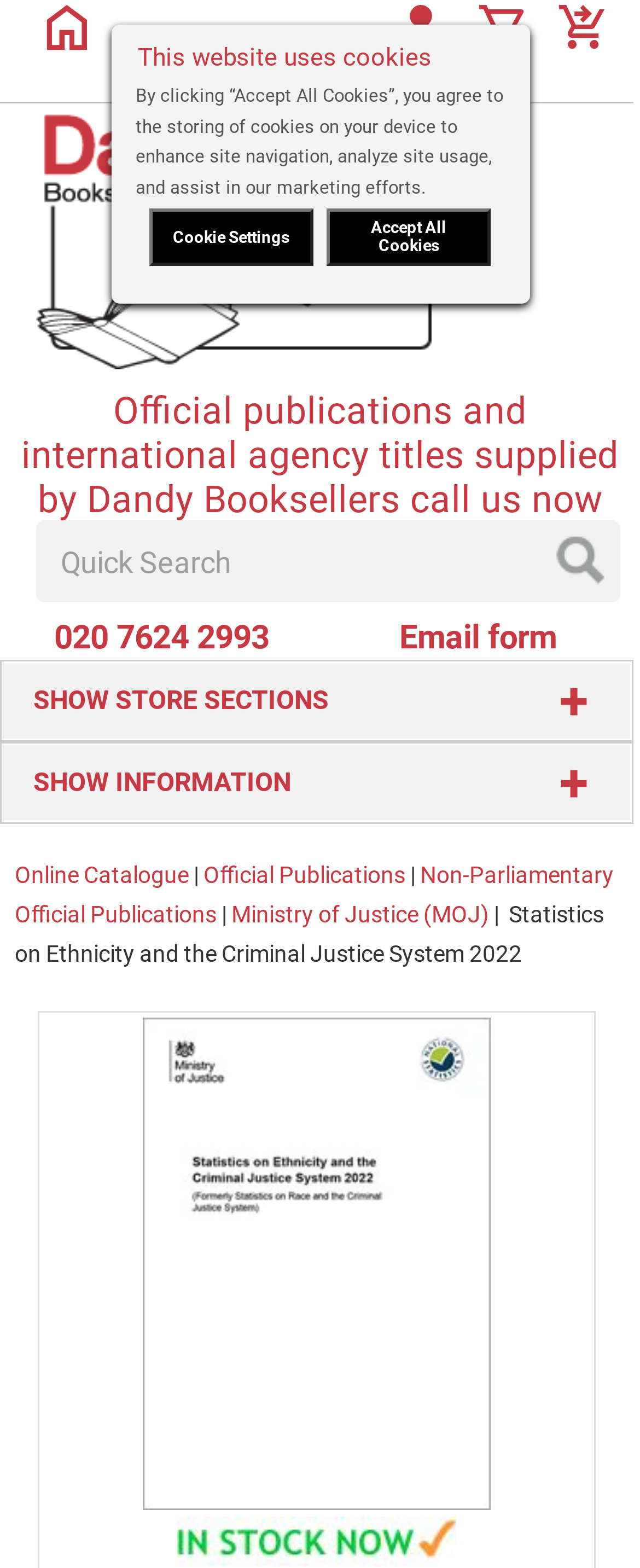Predict the bounding box of the UI element that fits this description: "Ministry of Justice (MOJ)".

[0.361, 0.575, 0.764, 0.592]